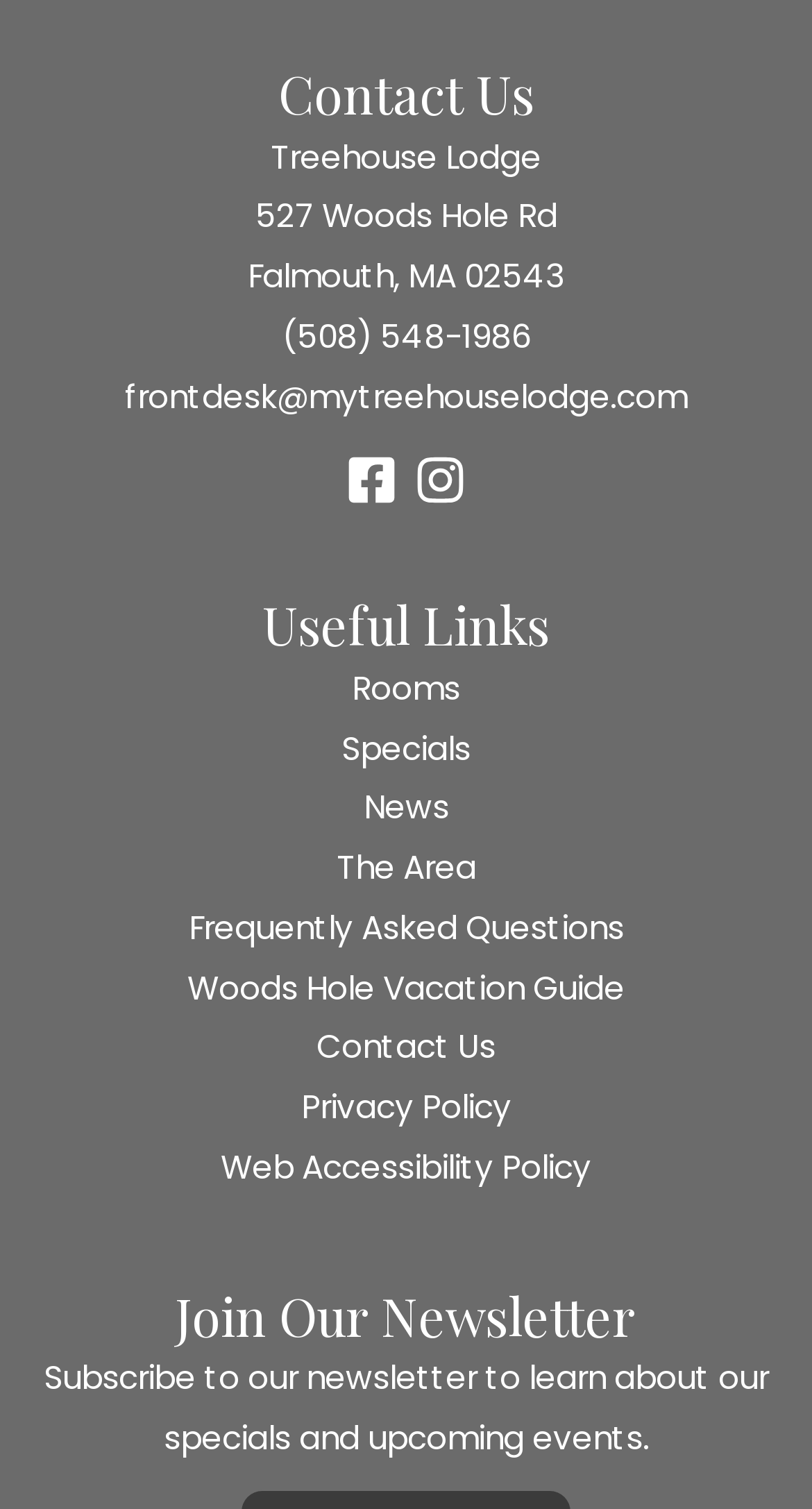Find the bounding box coordinates of the area that needs to be clicked in order to achieve the following instruction: "Contact Us". The coordinates should be specified as four float numbers between 0 and 1, i.e., [left, top, right, bottom].

[0.39, 0.68, 0.61, 0.709]